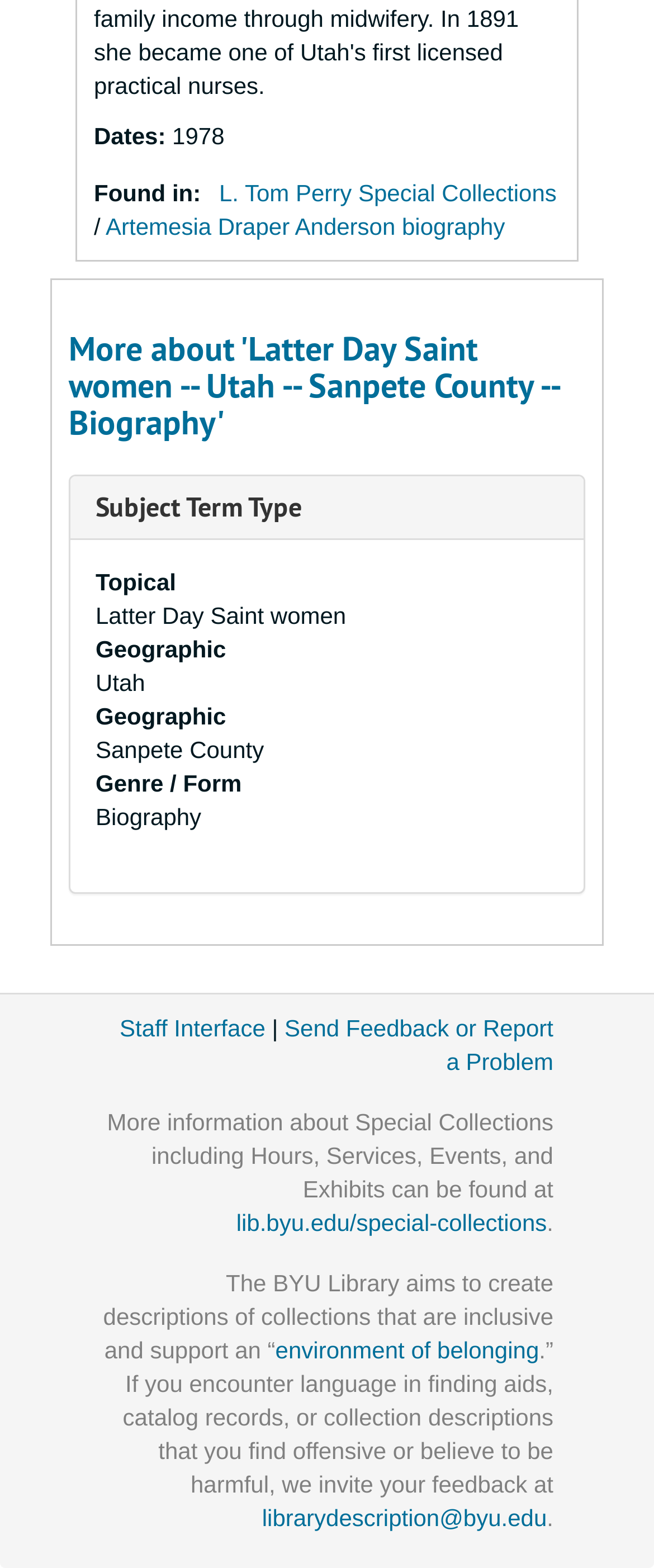What is the date mentioned?
Answer with a single word or phrase by referring to the visual content.

1978